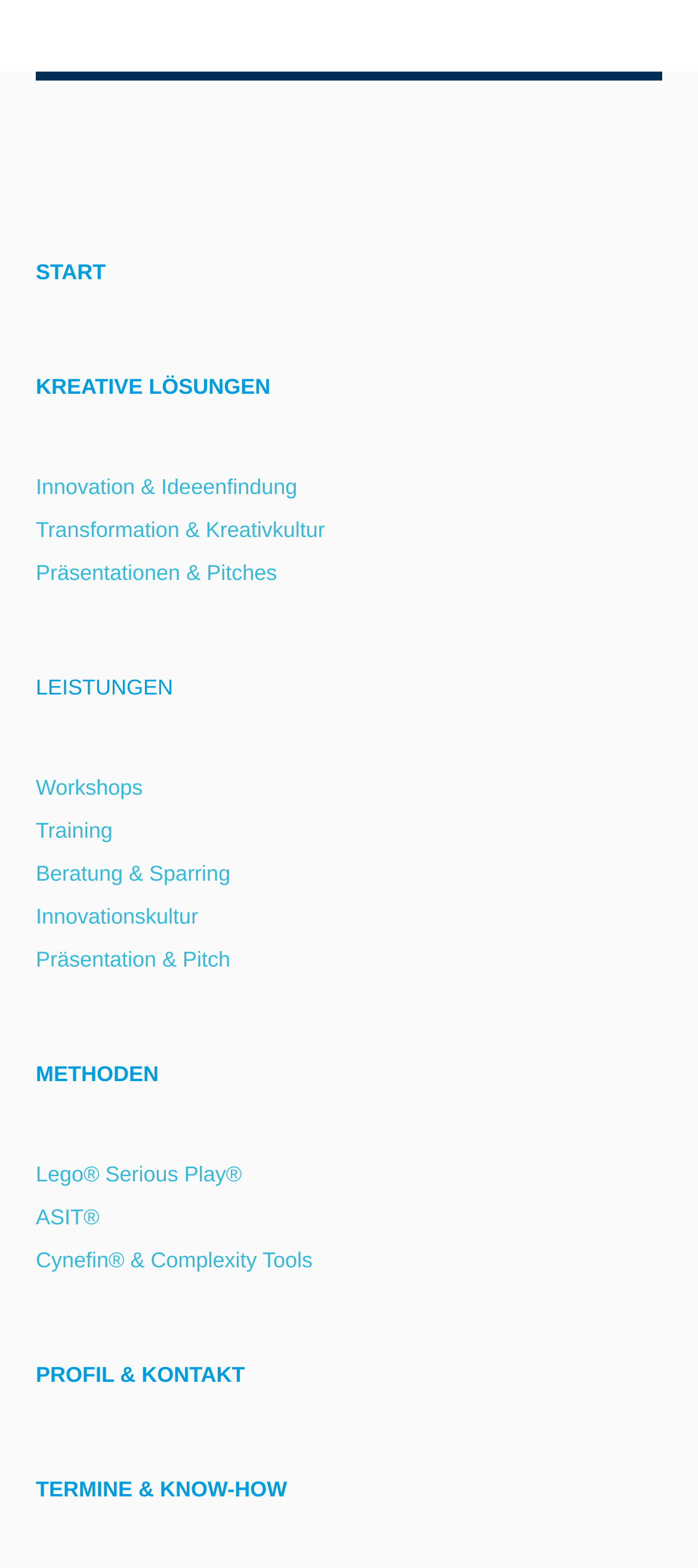Indicate the bounding box coordinates of the element that must be clicked to execute the instruction: "Click on START". The coordinates should be given as four float numbers between 0 and 1, i.e., [left, top, right, bottom].

[0.051, 0.166, 0.152, 0.182]